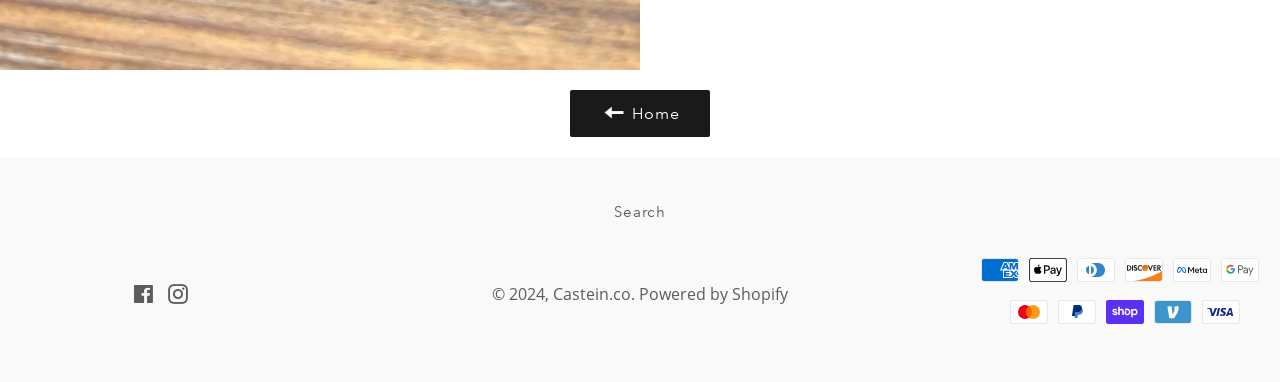Using the provided element description, identify the bounding box coordinates as (top-left x, top-left y, bottom-right x, bottom-right y). Ensure all values are between 0 and 1. Description: Search

[0.464, 0.517, 0.536, 0.598]